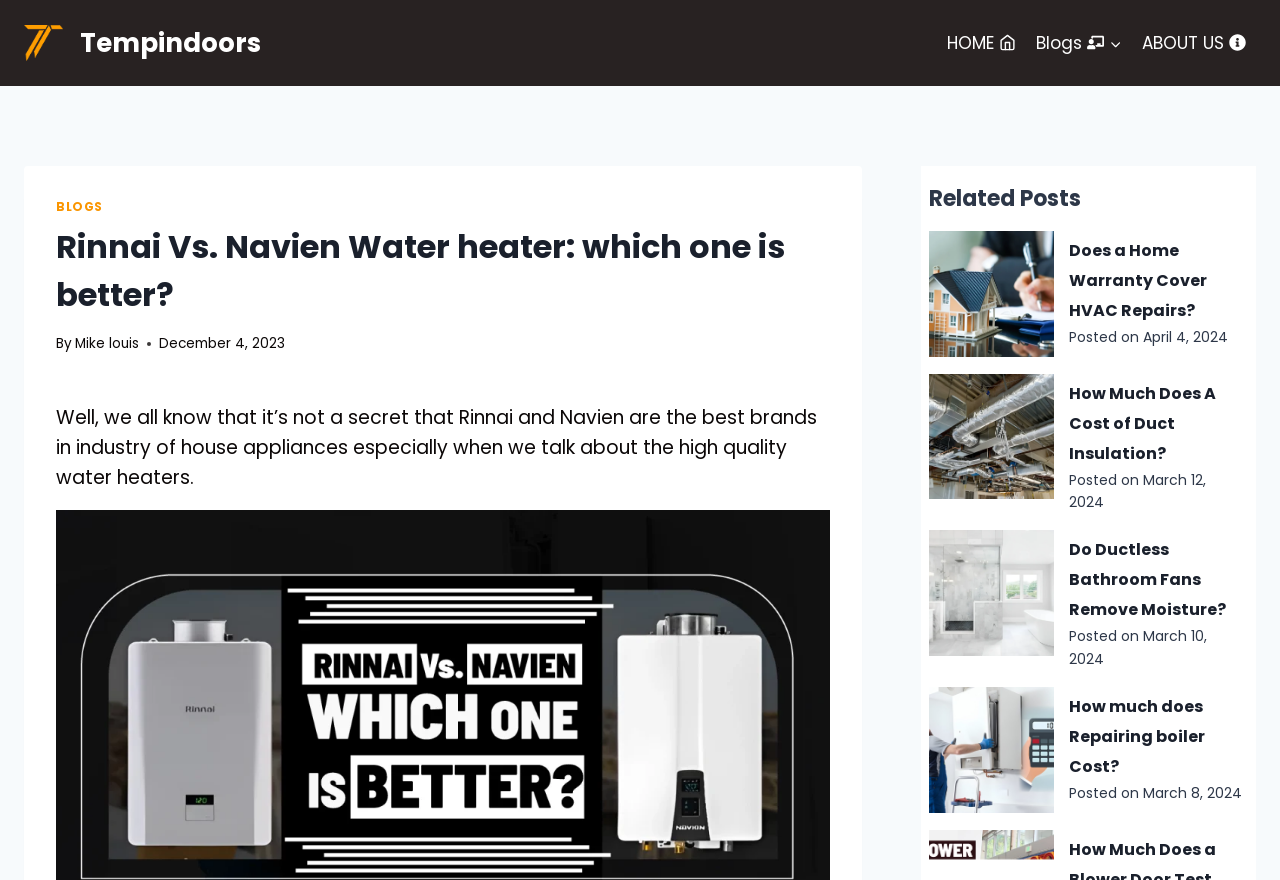Identify the bounding box coordinates of the element that should be clicked to fulfill this task: "Read the article 'Does a Home Warranty Cover HVAC Repairs?'". The coordinates should be provided as four float numbers between 0 and 1, i.e., [left, top, right, bottom].

[0.835, 0.263, 0.975, 0.371]